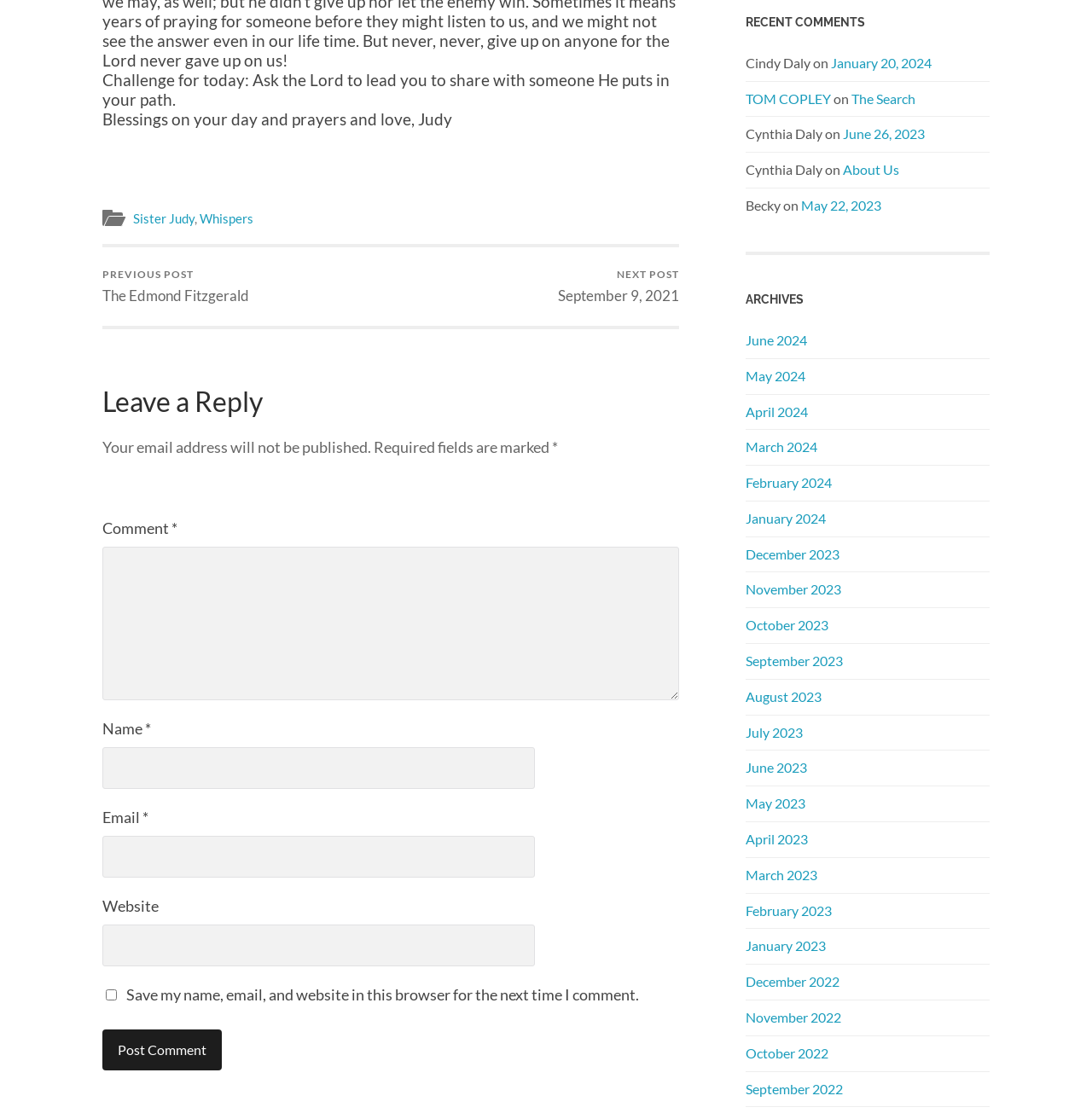Answer the following in one word or a short phrase: 
What are the recent comments listed on the webpage?

Comments from Cindy Daly, TOM COPLEY, Cynthia Daly, and Becky